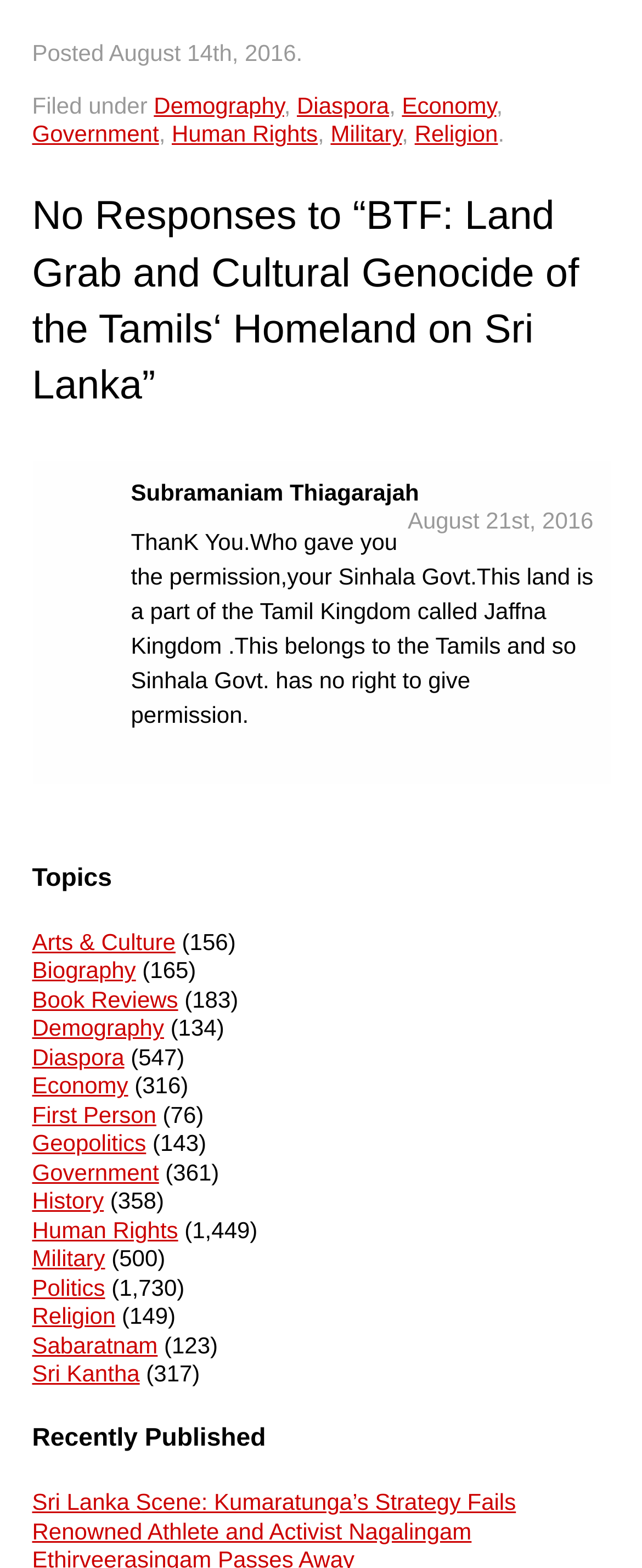Please determine the bounding box coordinates of the clickable area required to carry out the following instruction: "Read the post 'Sri Lanka Scene: Kumaratunga’s Strategy Fails'". The coordinates must be four float numbers between 0 and 1, represented as [left, top, right, bottom].

[0.05, 0.949, 0.804, 0.966]